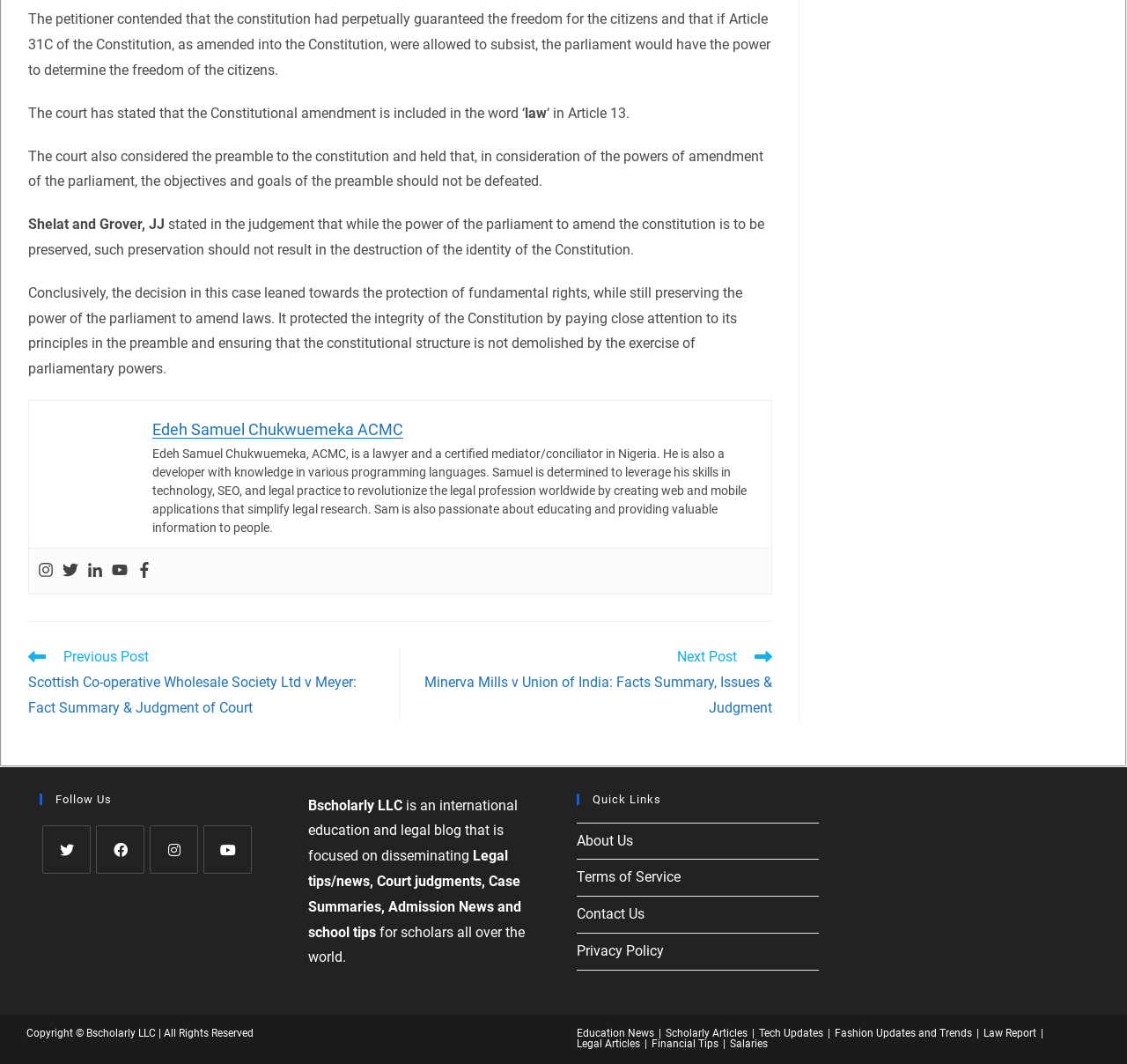Please find the bounding box coordinates of the element that needs to be clicked to perform the following instruction: "Follow Edeh Samuel Chukwuemeka on Instagram". The bounding box coordinates should be four float numbers between 0 and 1, represented as [left, top, right, bottom].

[0.034, 0.528, 0.048, 0.546]